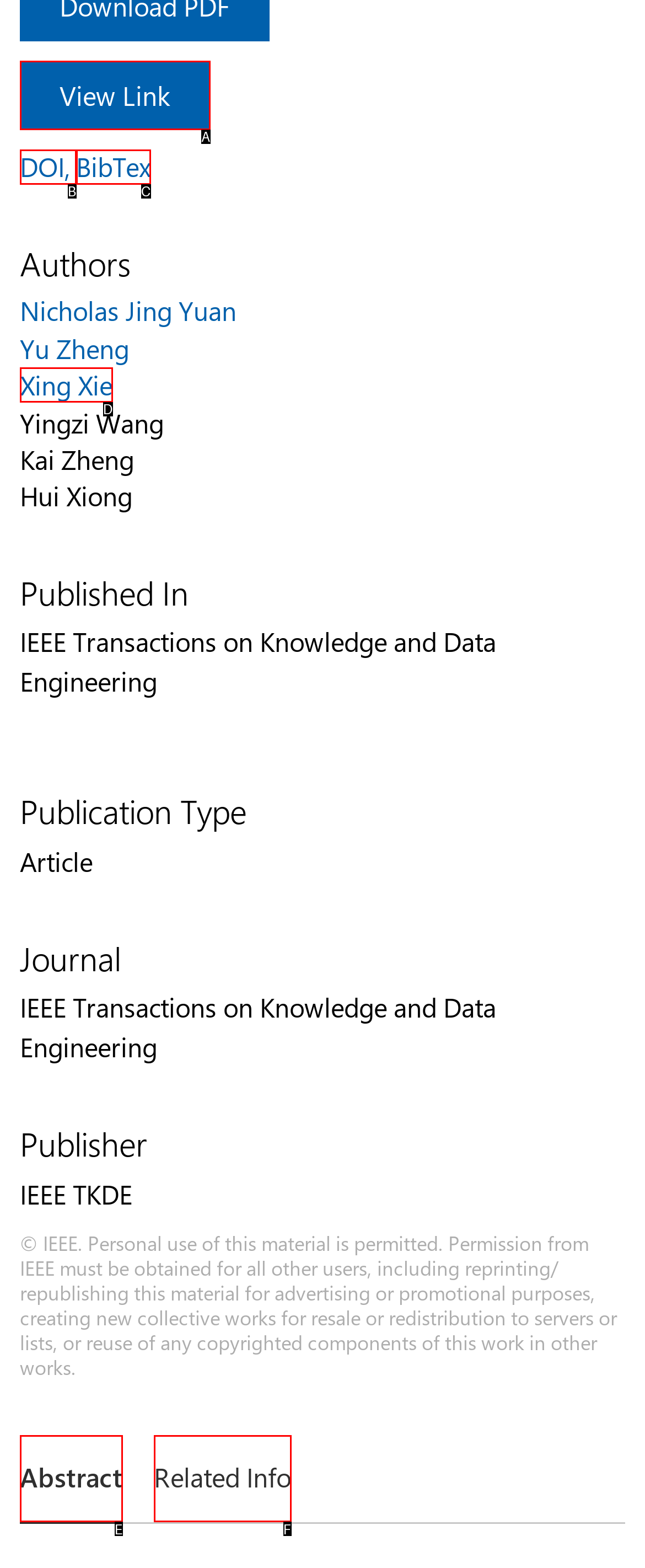Which lettered UI element aligns with this description: BibTex
Provide your answer using the letter from the available choices.

C